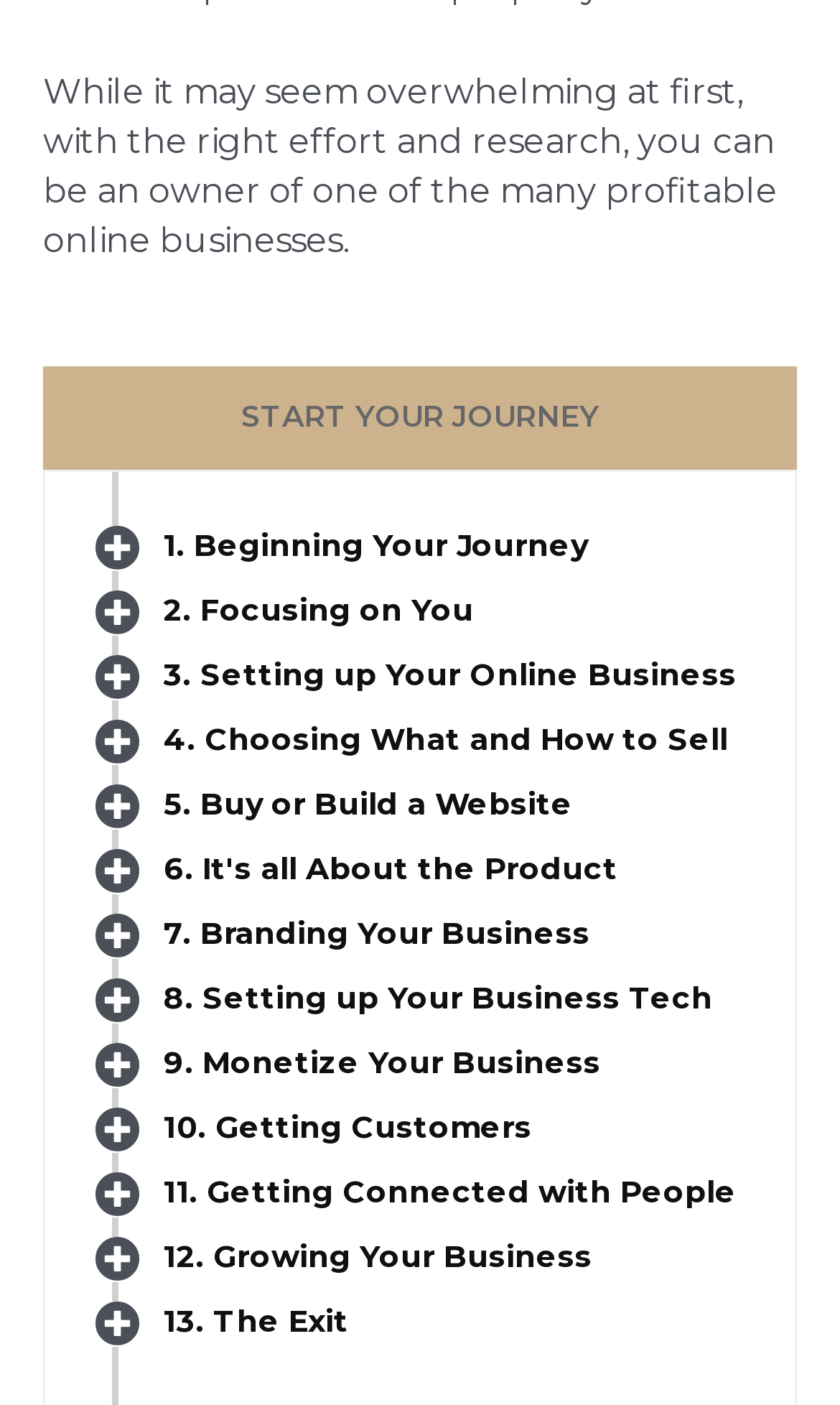What is the first step in the journey?
Using the image, provide a concise answer in one word or a short phrase.

Beginning Your Journey